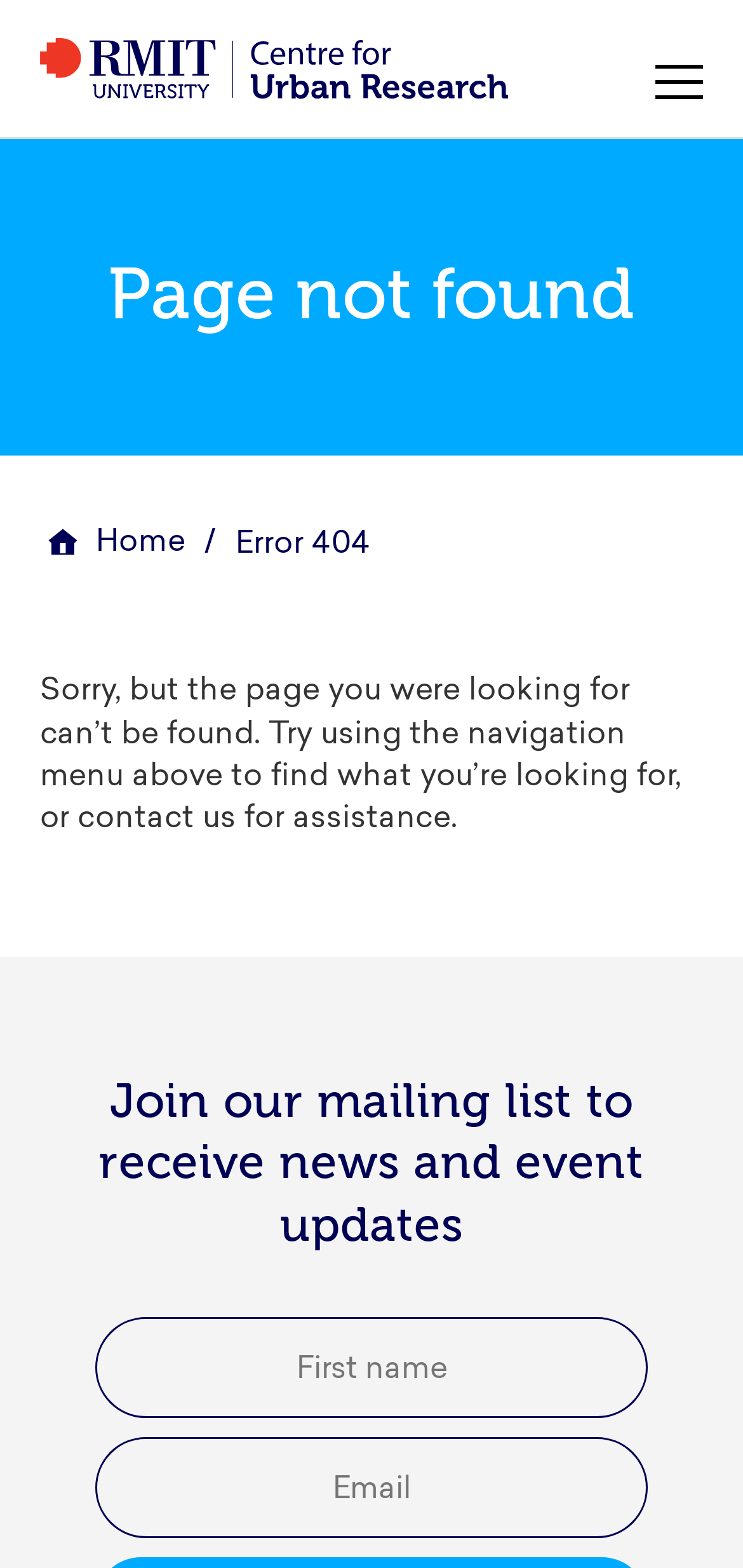What is the apology message for?
Give a detailed response to the question by analyzing the screenshot.

The StaticText 'Sorry, but the page you were looking for can’t be found.' is present on the webpage, which indicates that the apology message is for the page not being found.